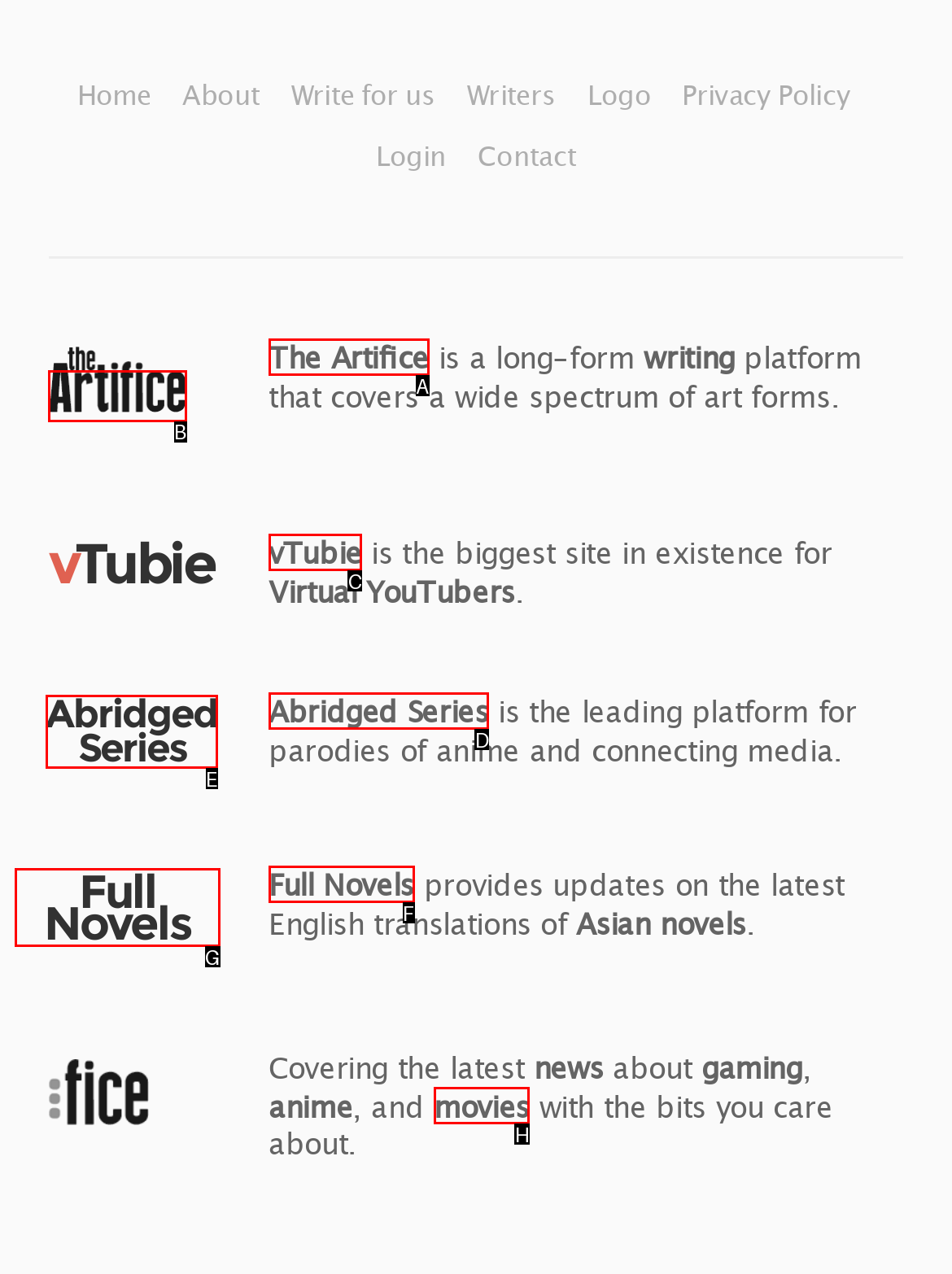Select the appropriate HTML element to click on to finish the task: Read about 'The Artifice'.
Answer with the letter corresponding to the selected option.

B